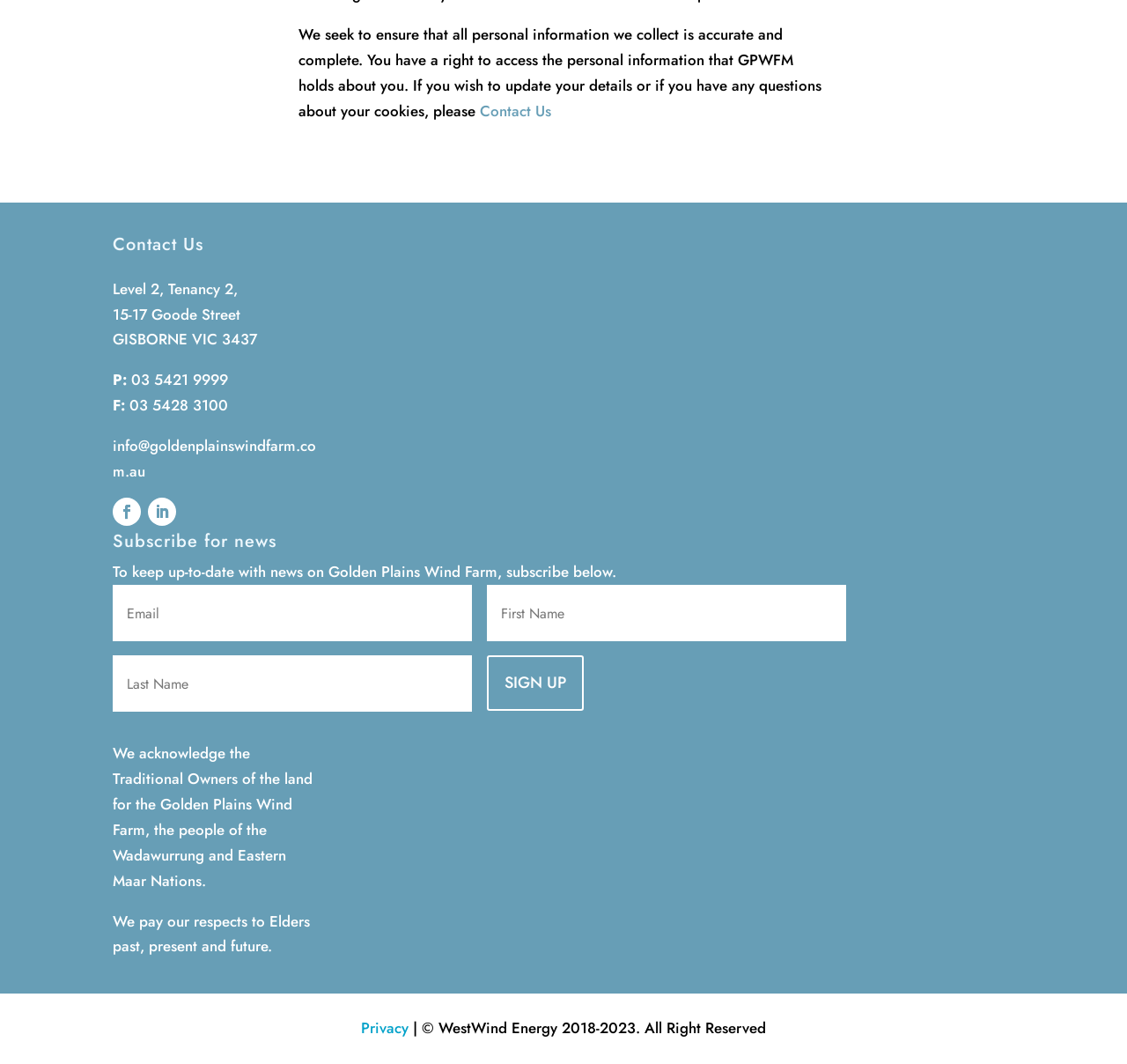What is the purpose of the contact form?
Respond to the question with a well-detailed and thorough answer.

The contact form is located below the 'Subscribe for news' heading, and it requires users to input their email, first name, and last name. This suggests that the purpose of the form is to allow users to subscribe for news and updates from Golden Plains Wind Farm.